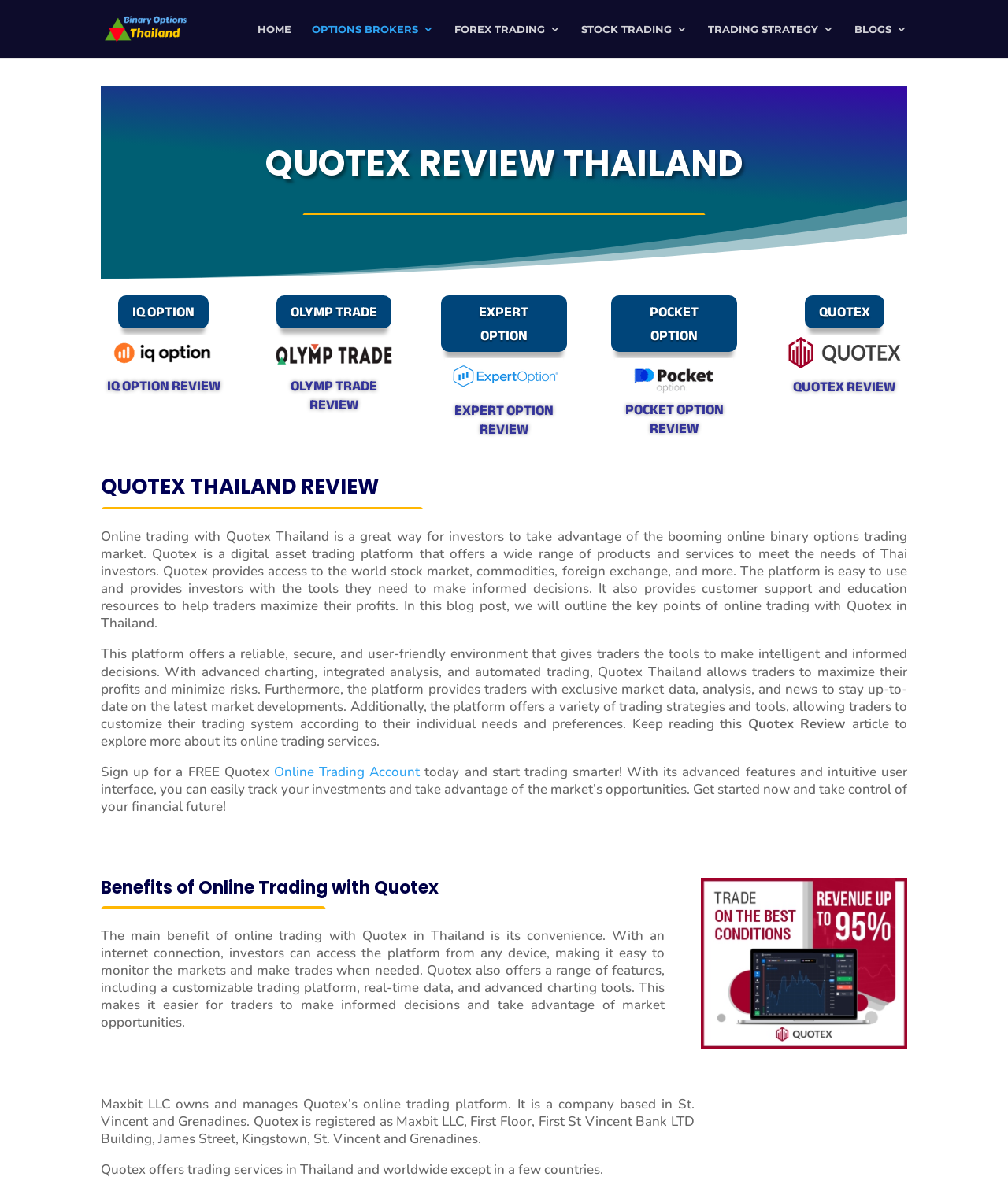Specify the bounding box coordinates of the element's area that should be clicked to execute the given instruction: "Go to HOME page". The coordinates should be four float numbers between 0 and 1, i.e., [left, top, right, bottom].

[0.255, 0.02, 0.289, 0.049]